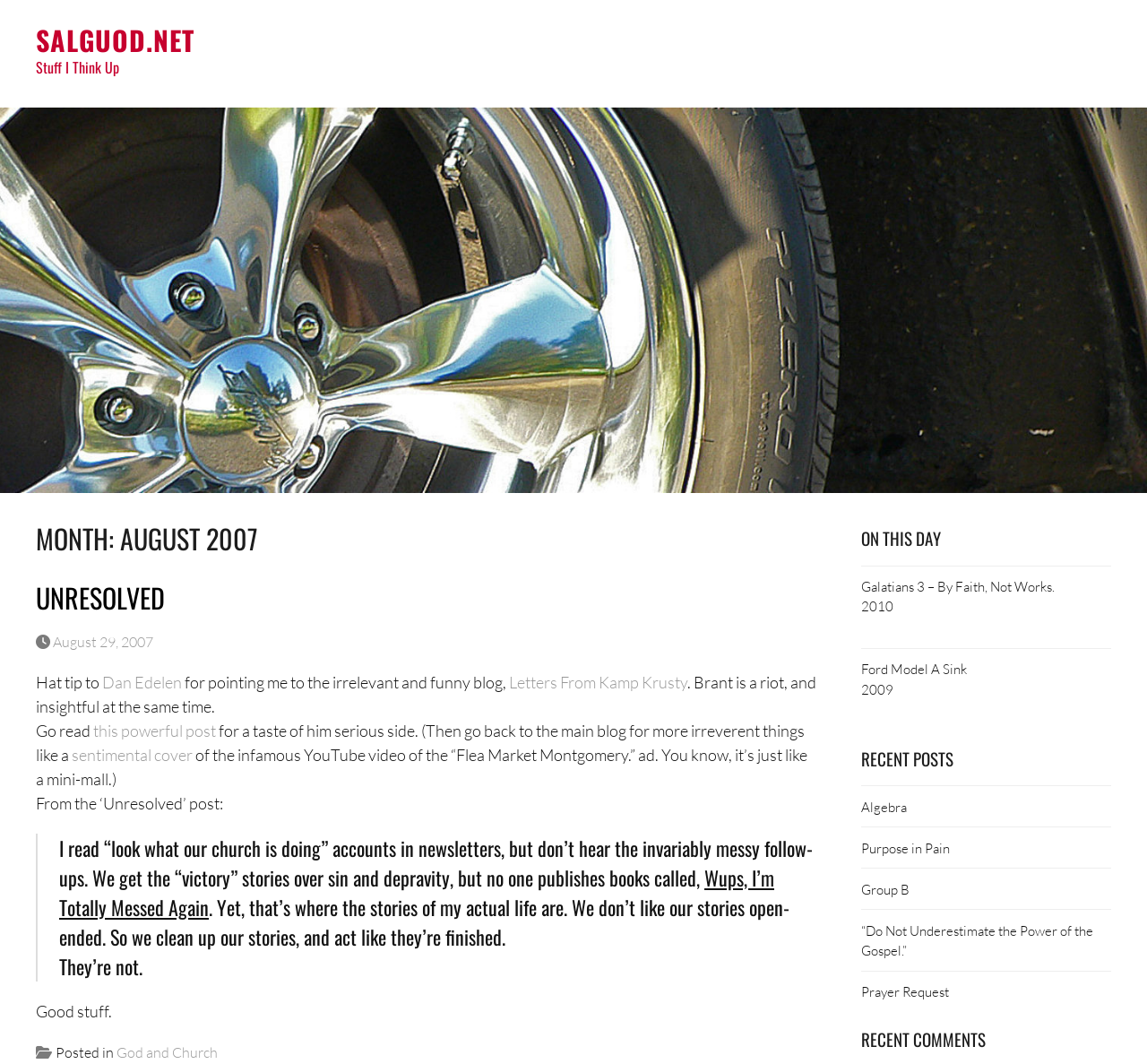Extract the bounding box coordinates for the HTML element that matches this description: "Letters From Kamp Krusty". The coordinates should be four float numbers between 0 and 1, i.e., [left, top, right, bottom].

[0.444, 0.632, 0.599, 0.65]